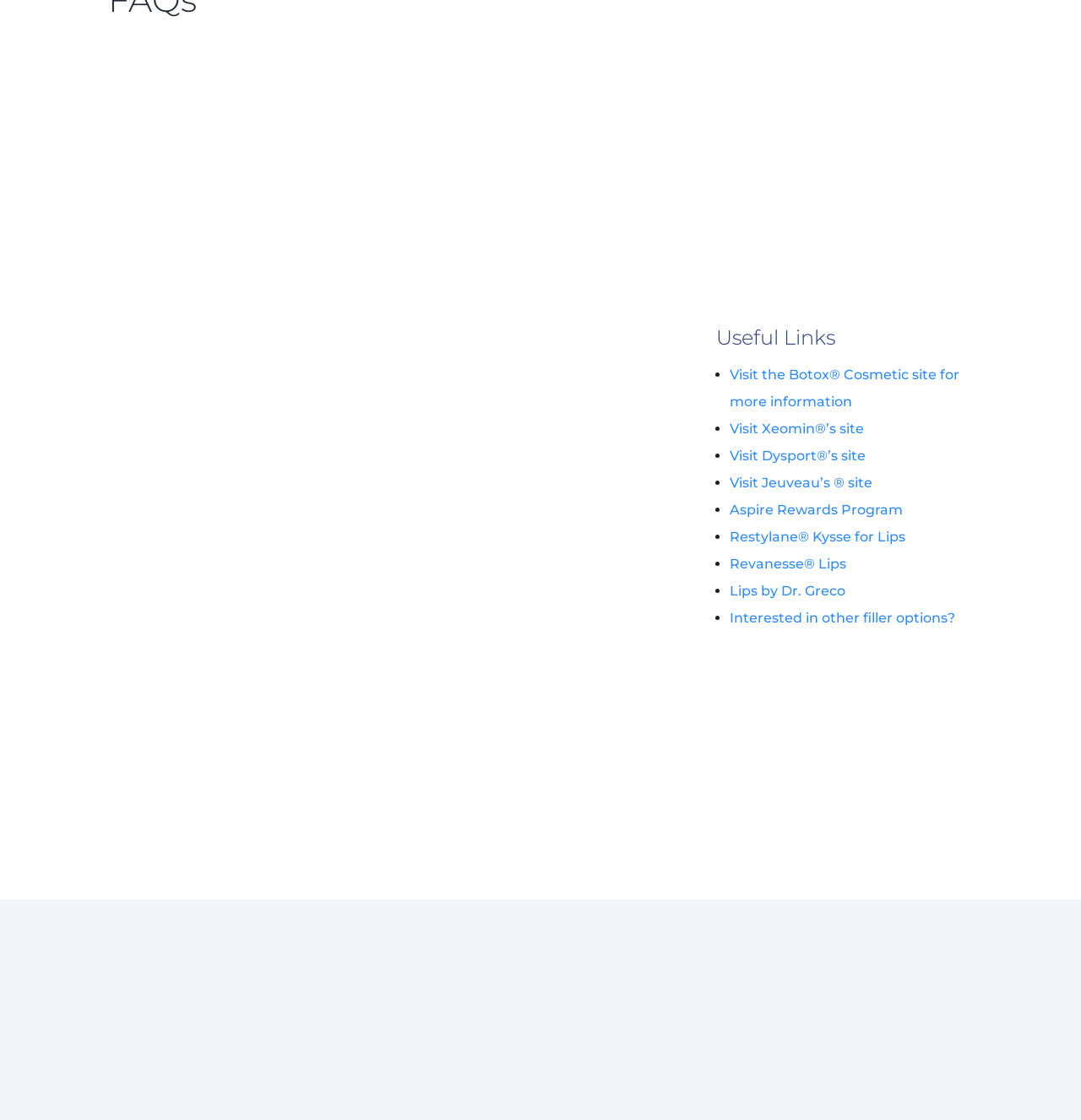Using the format (top-left x, top-left y, bottom-right x, bottom-right y), provide the bounding box coordinates for the described UI element. All values should be floating point numbers between 0 and 1: Revanesse® Lips

[0.675, 0.496, 0.783, 0.511]